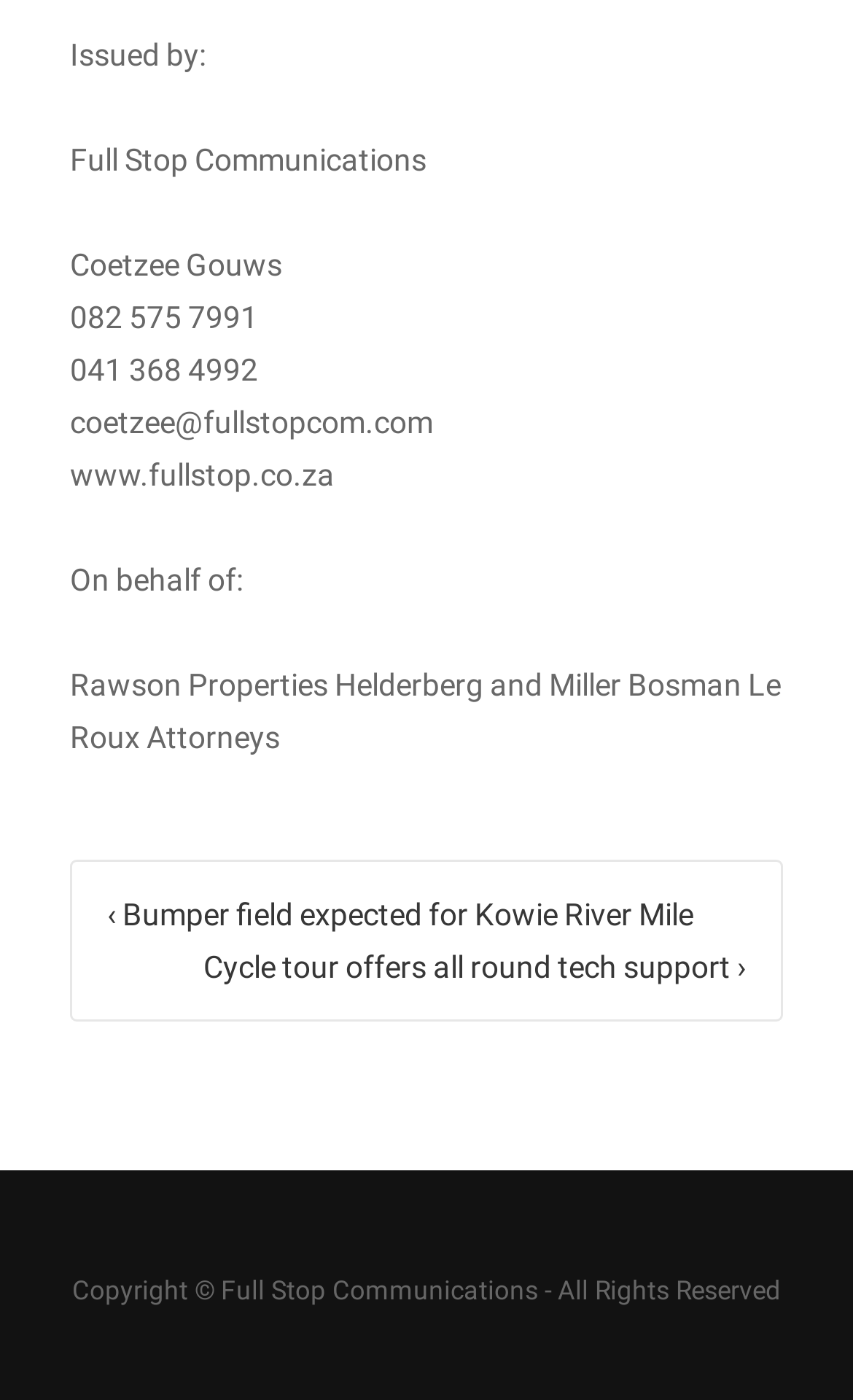Who issued the document?
Please provide a single word or phrase as your answer based on the image.

Full Stop Communications